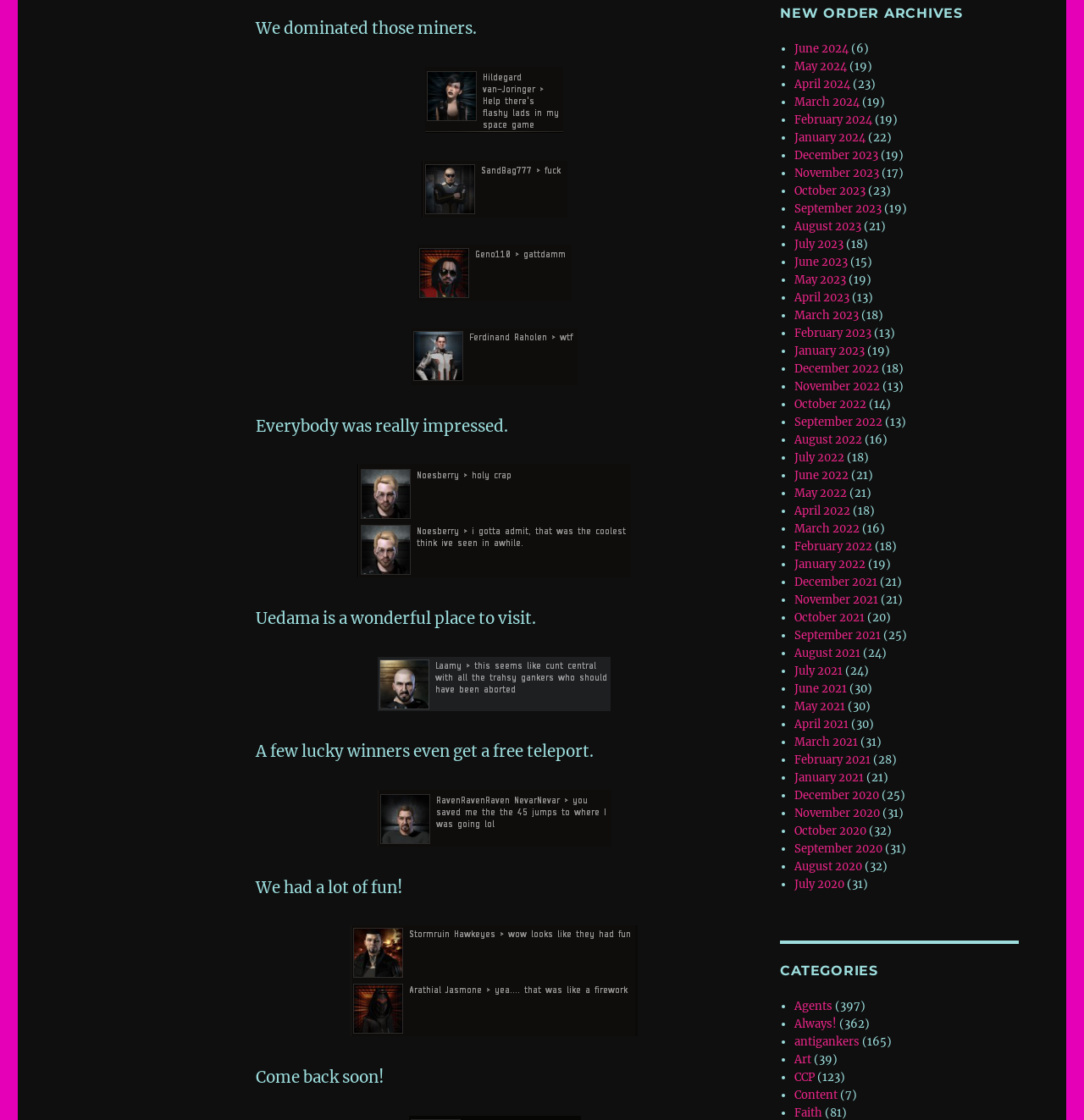Find the bounding box coordinates of the element to click in order to complete this instruction: "View May 2024 archives". The bounding box coordinates must be four float numbers between 0 and 1, denoted as [left, top, right, bottom].

[0.733, 0.053, 0.781, 0.066]